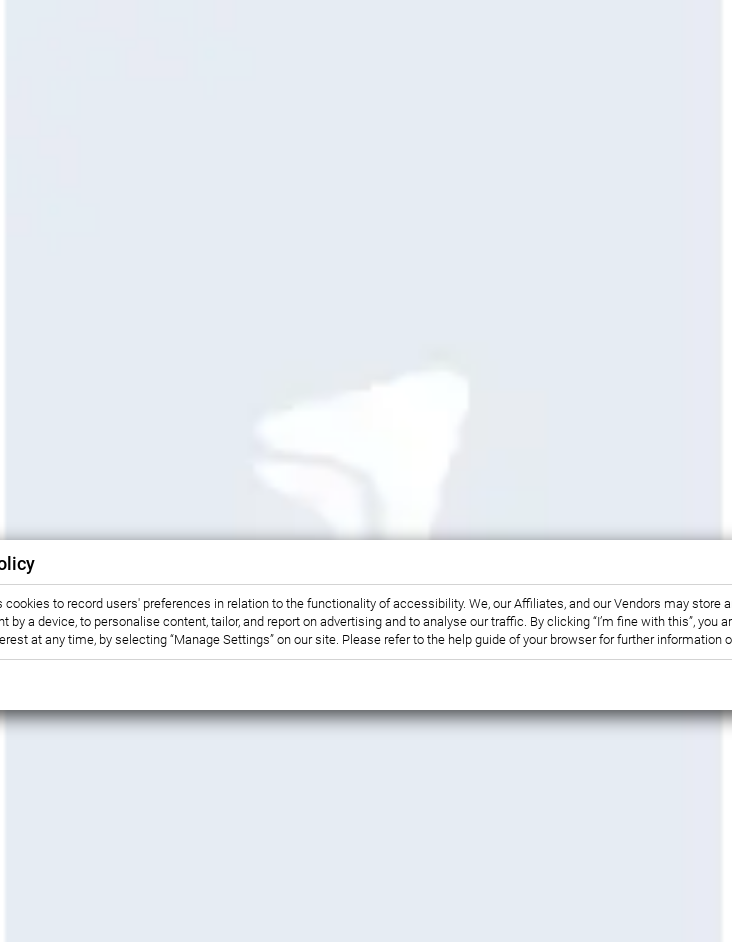Detail every aspect of the image in your caption.

The image features a visually engaging representation related to the voice assistant application market. It highlights key elements associated with market trends, sizes, and forecasts, offering insights into the growth trajectory of this growing sector. The surrounding area includes important content such as a privacy notification and cookie policy, reinforcing the commitment to user data protection. The display is likely intended to convey essential information succinctly, catering to stakeholders interested in the dynamics of the voice assistant market across different demographics and regions.